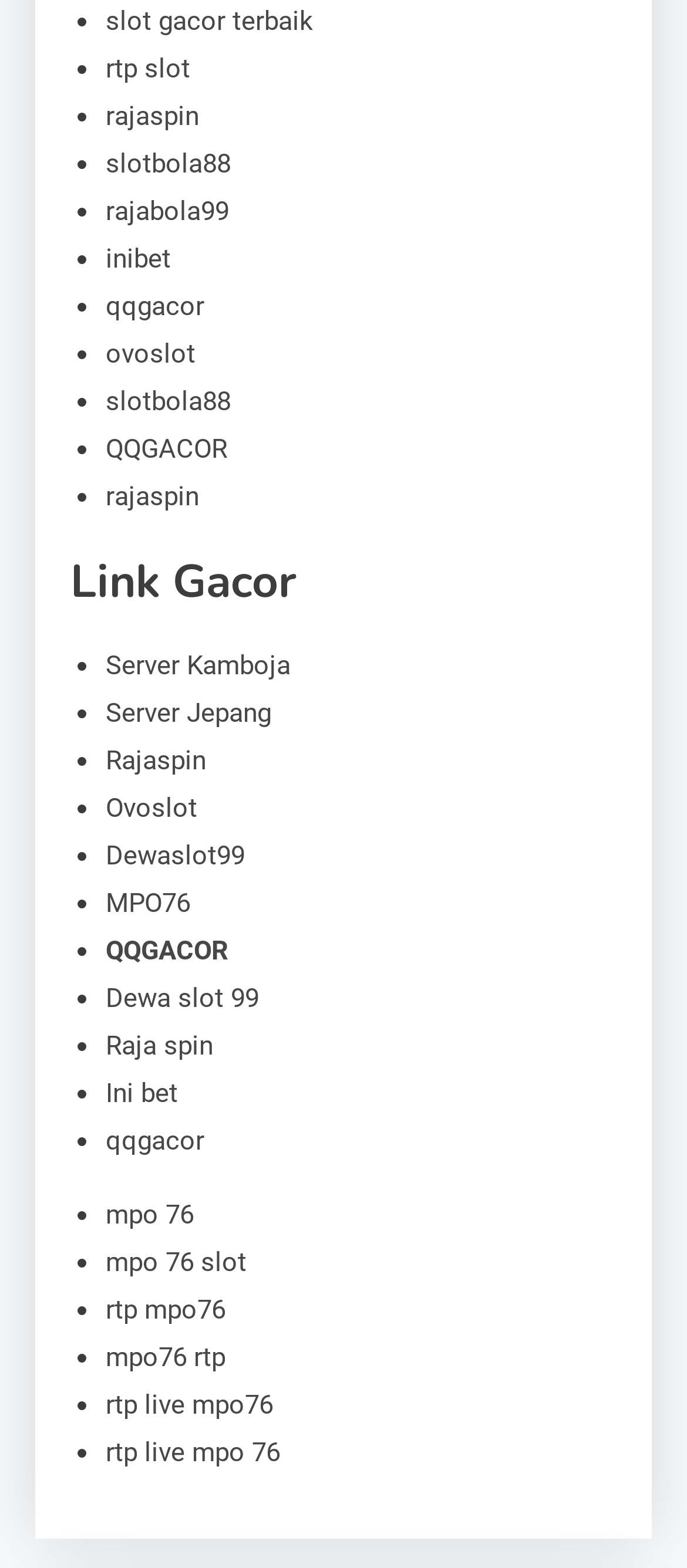Locate the bounding box coordinates of the area where you should click to accomplish the instruction: "Access the 'rtp live mpo76' page".

[0.154, 0.886, 0.397, 0.907]